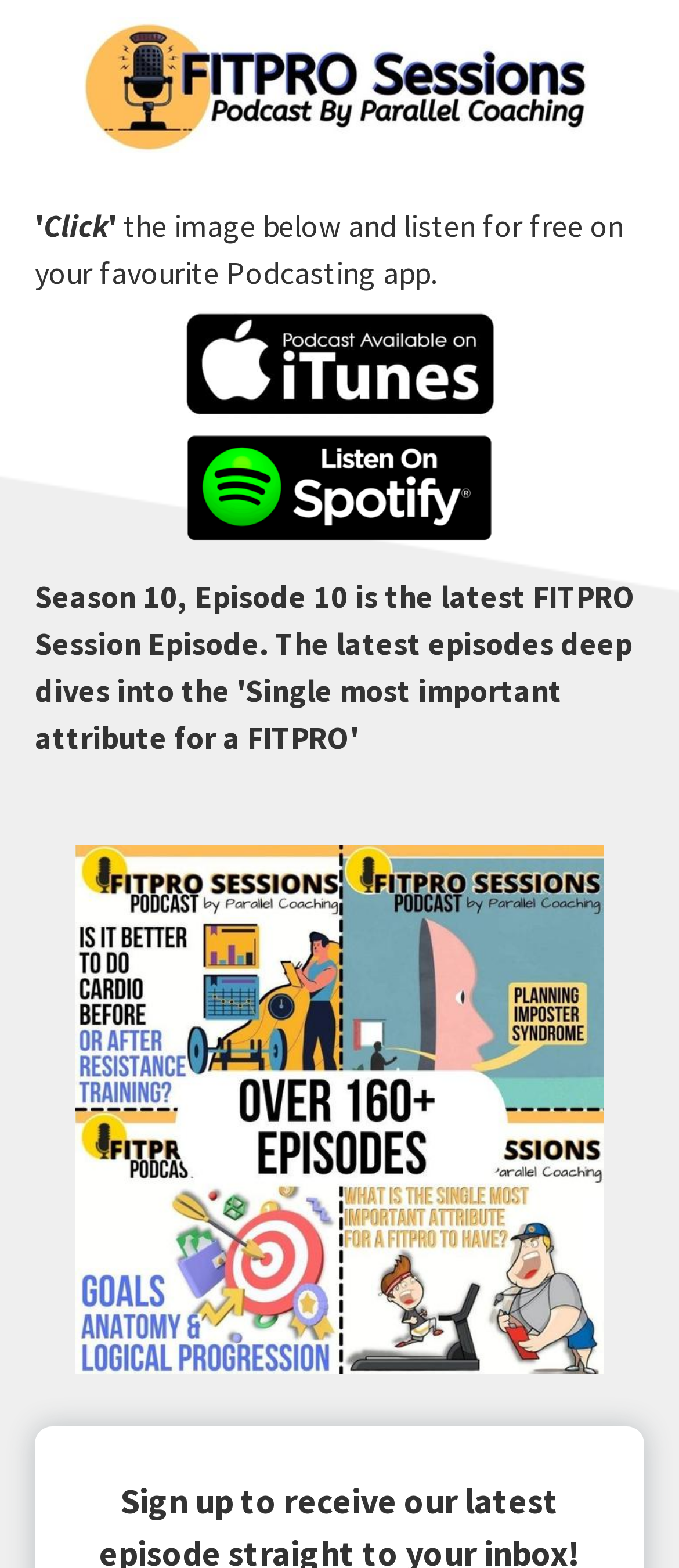Please answer the following query using a single word or phrase: 
What is the layout of the images on the webpage?

Stacked vertically